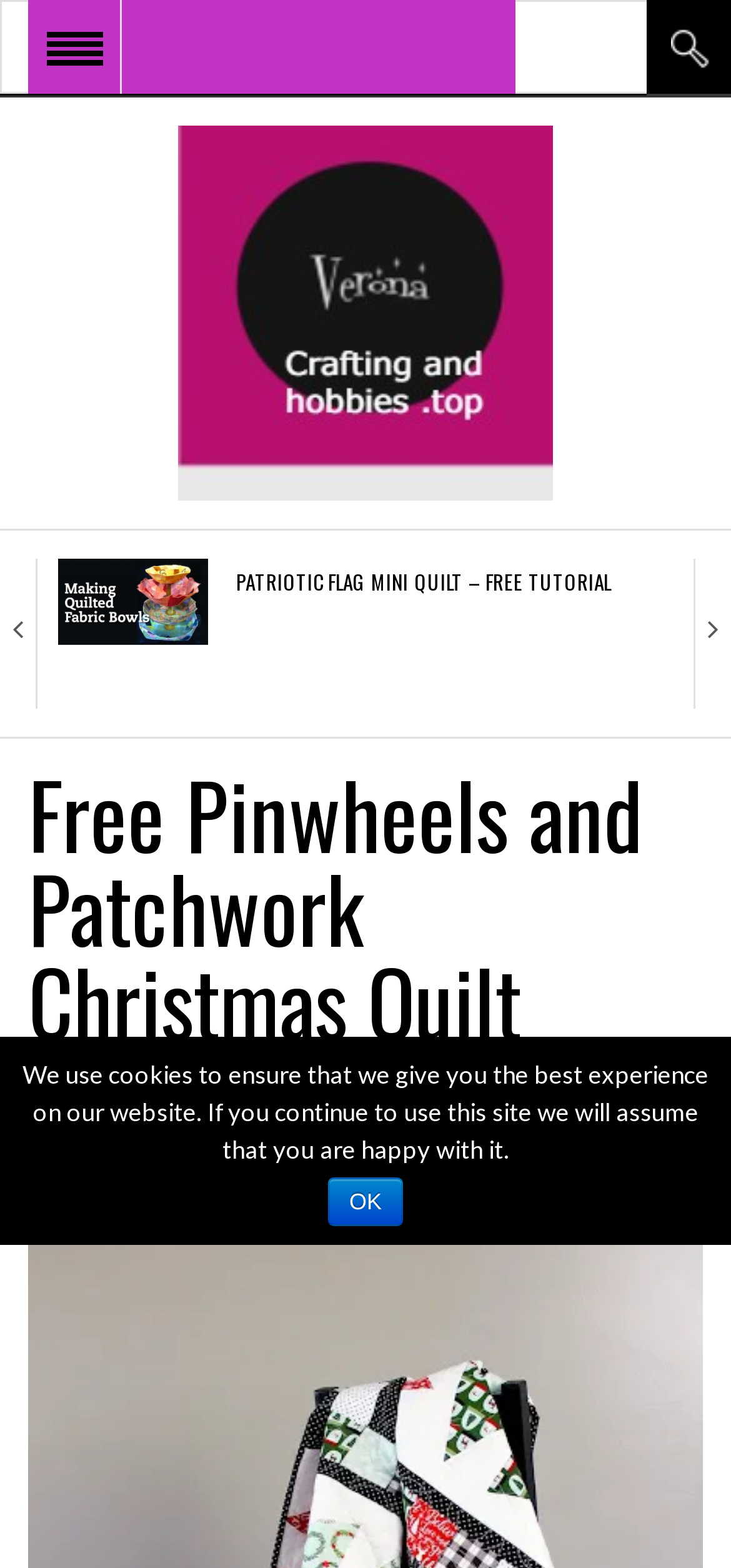Please identify the bounding box coordinates of the element's region that needs to be clicked to fulfill the following instruction: "Read the article about Free Pinwheels and Patchwork Christmas Quilt Pattern". The bounding box coordinates should consist of four float numbers between 0 and 1, i.e., [left, top, right, bottom].

[0.079, 0.356, 0.977, 0.452]